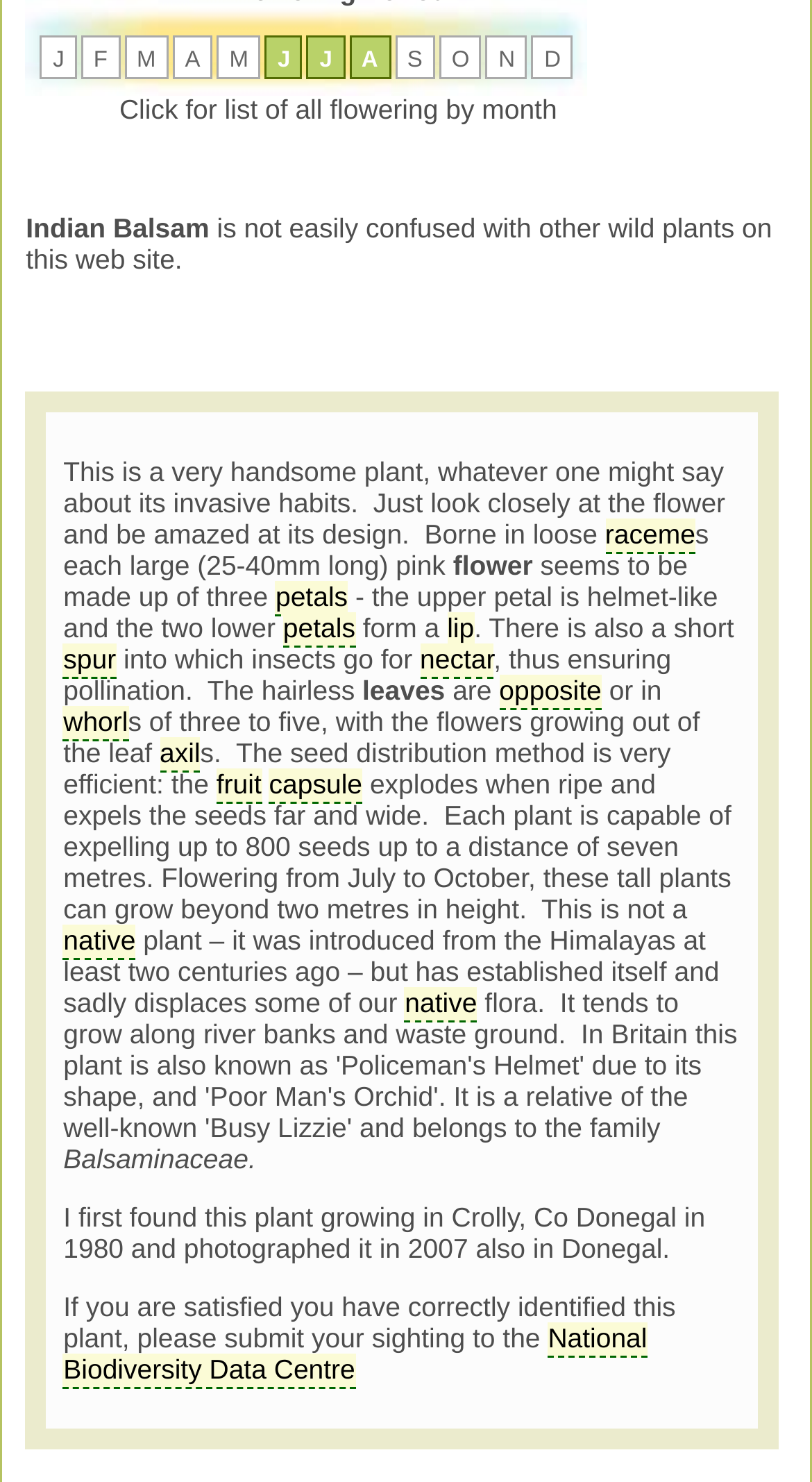Respond to the following query with just one word or a short phrase: 
What is the purpose of the spur in the Indian Balsam flower?

for insects to get nectar